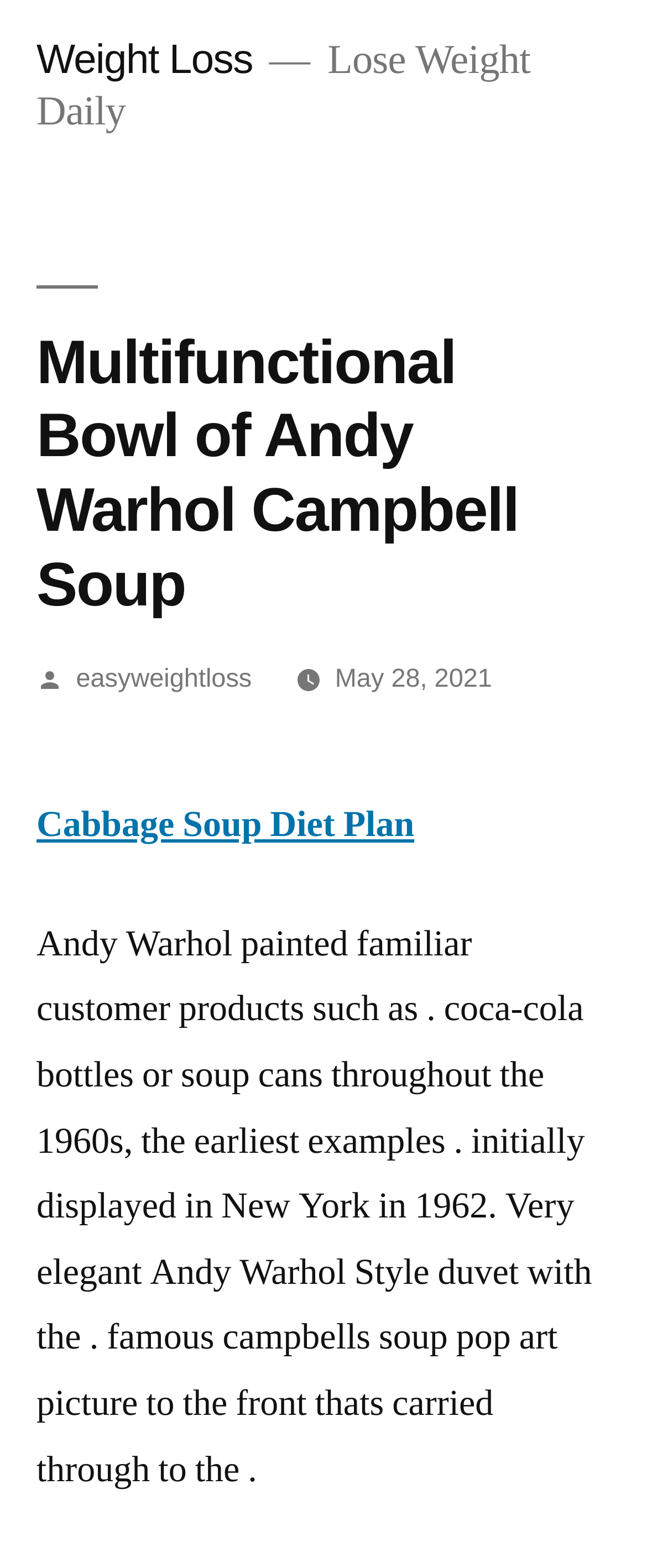Analyze the image and provide a detailed answer to the question: What is the date of the article?

I found the answer by looking at the link 'May 28, 2021', which is accompanied by a time element, indicating that it is the date of the article.